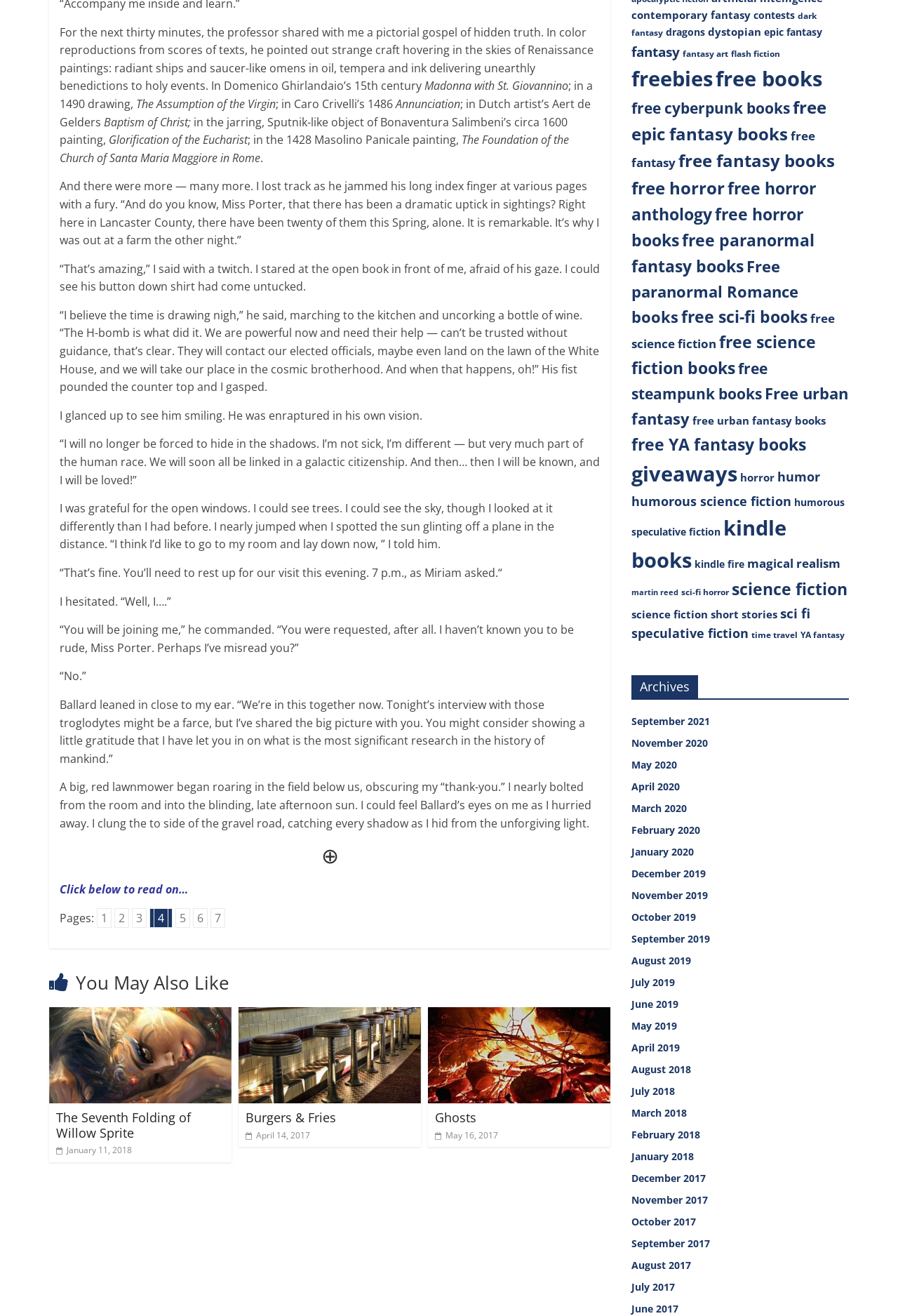Please specify the bounding box coordinates in the format (top-left x, top-left y, bottom-right x, bottom-right y), with all values as floating point numbers between 0 and 1. Identify the bounding box of the UI element described by: Subscribe to our newsletter

None